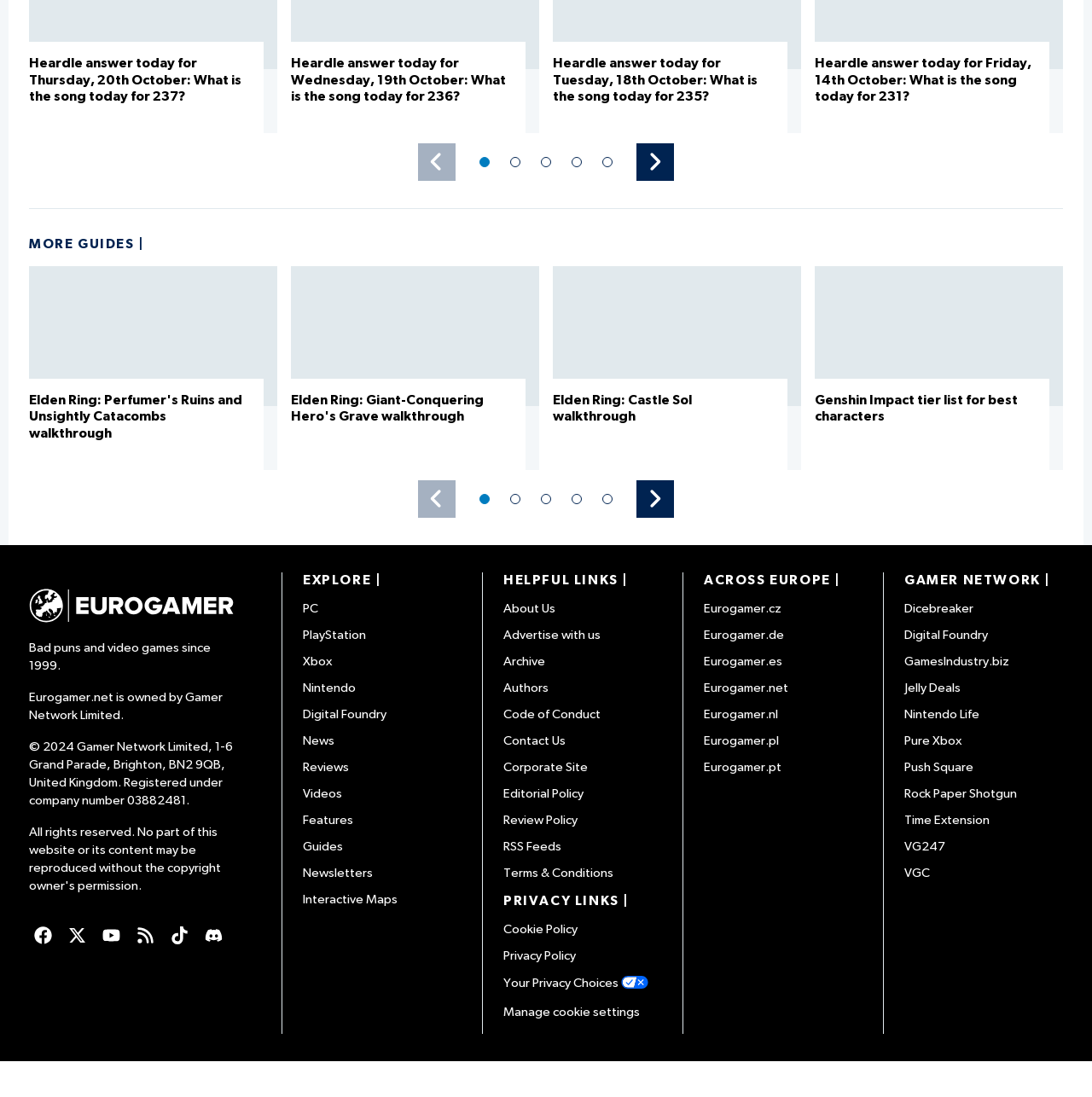Respond to the question below with a single word or phrase:
What type of content is available on this website?

Gaming news and guides